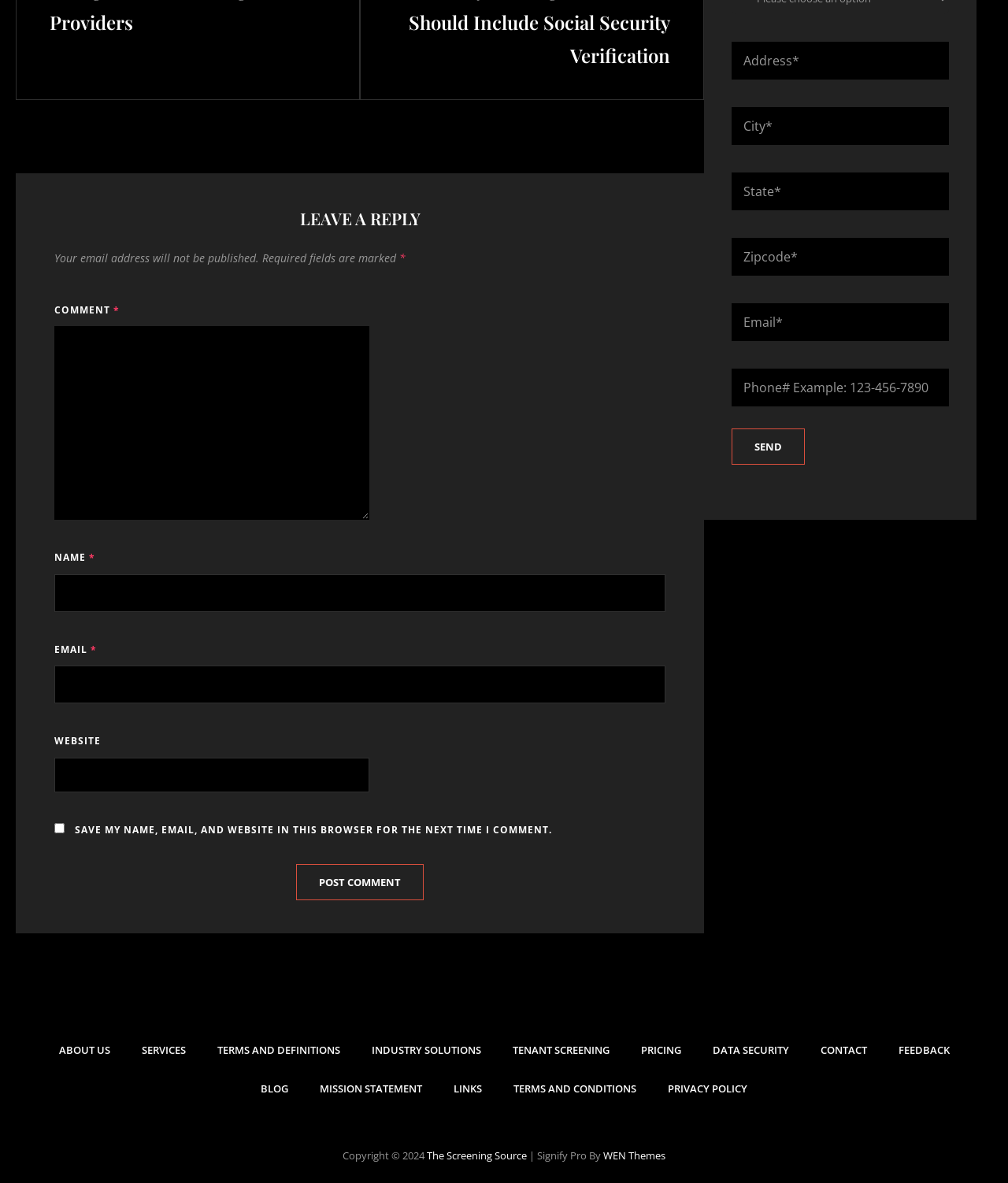Can you find the bounding box coordinates of the area I should click to execute the following instruction: "Visit the ABOUT US page"?

[0.043, 0.876, 0.125, 0.9]